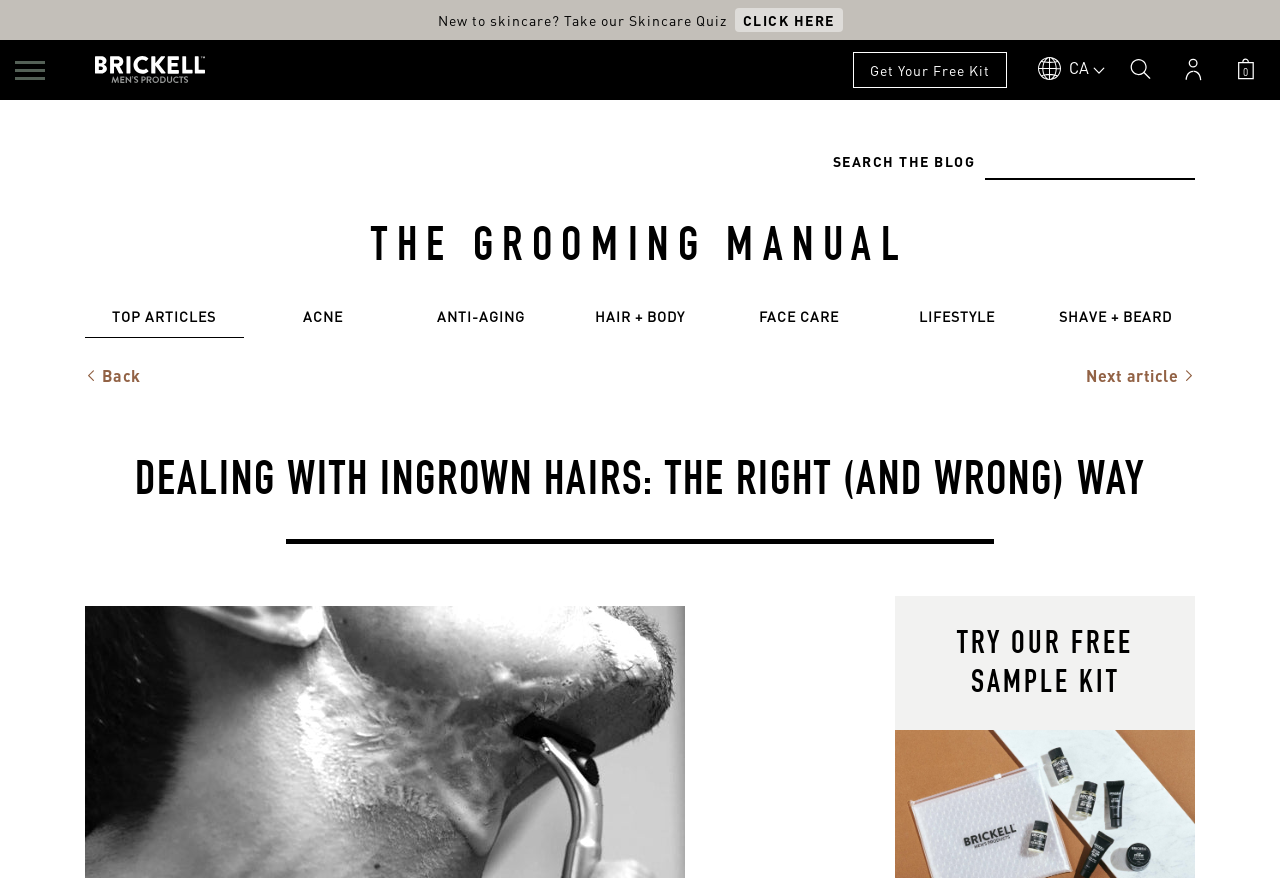Create a detailed summary of all the visual and textual information on the webpage.

The webpage appears to be a blog or article page from Brickell Men's Products, a grooming products company. At the top of the page, there is a navigation bar with several links, including "Account" and a search bar with a magnifying glass icon. To the right of the navigation bar, there is a section with a "FREE SHIPPING" label and a button with no text.

Below the navigation bar, there is a header section with a title "THE GROOMING MANUAL" and several links to different categories, such as "TOP ARTICLES", "ACNE", "ANTI-AGING", and "SHAVE + BEARD". These links are arranged horizontally across the page.

The main content of the page is an article titled "DEALING WITH INGROWN HAIRS: THE RIGHT (AND WRONG) WAY". The article appears to be a comprehensive guide to dealing with ingrown hairs, with a detailed title and a substantial amount of text.

To the right of the article, there is a call-to-action section with a link to "Get Your Free Kit" and a label "TRY OUR FREE SAMPLE KIT". There are also several images scattered throughout the page, including a logo and icons for the navigation links.

At the bottom of the page, there are links to navigate to the previous or next article, as well as a small section with a "CA" label, indicating that the page is targeted towards a Canadian audience.